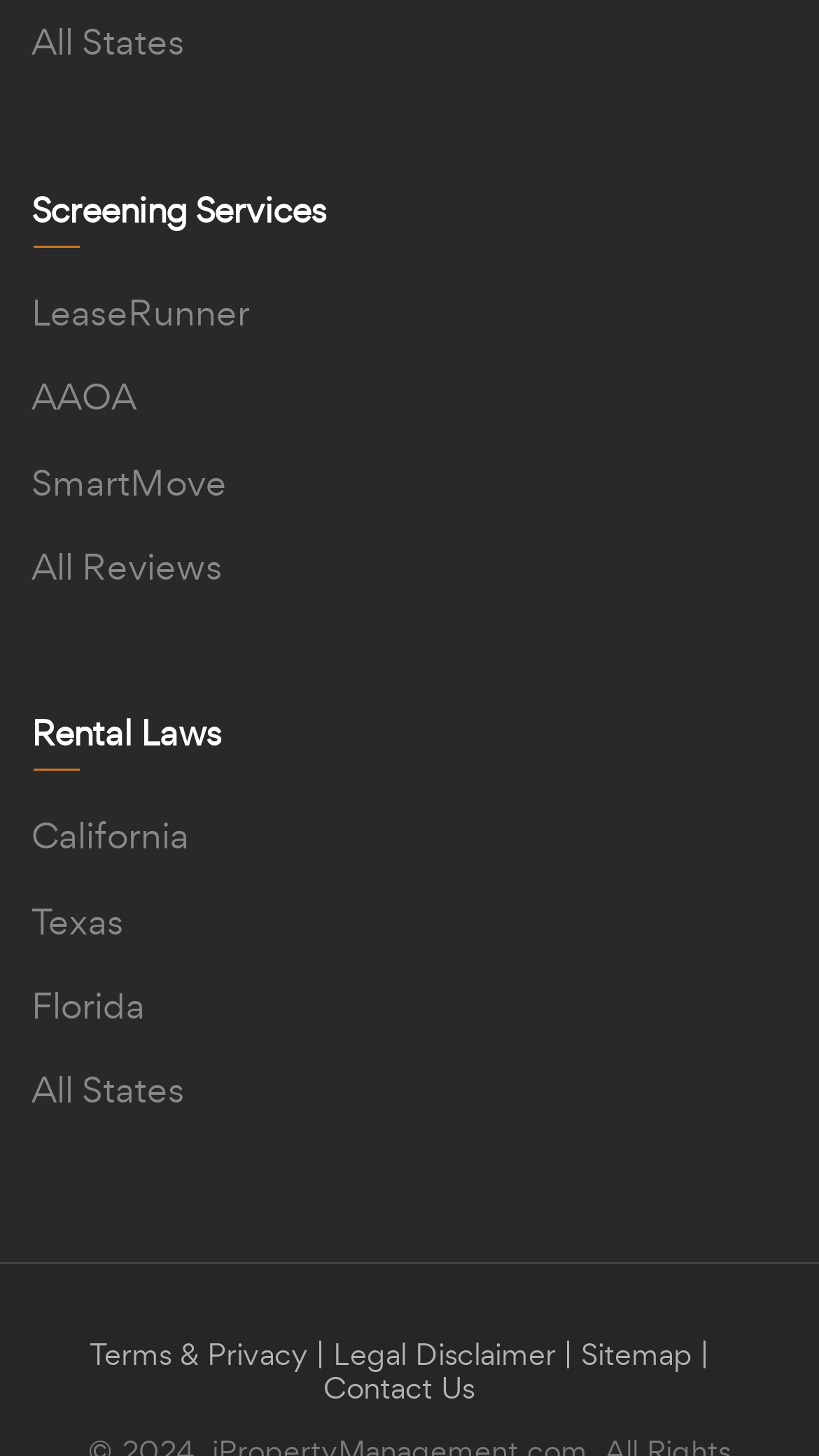Determine the bounding box coordinates of the UI element that matches the following description: "Terms & Privacy". The coordinates should be four float numbers between 0 and 1 in the format [left, top, right, bottom].

[0.109, 0.916, 0.376, 0.944]